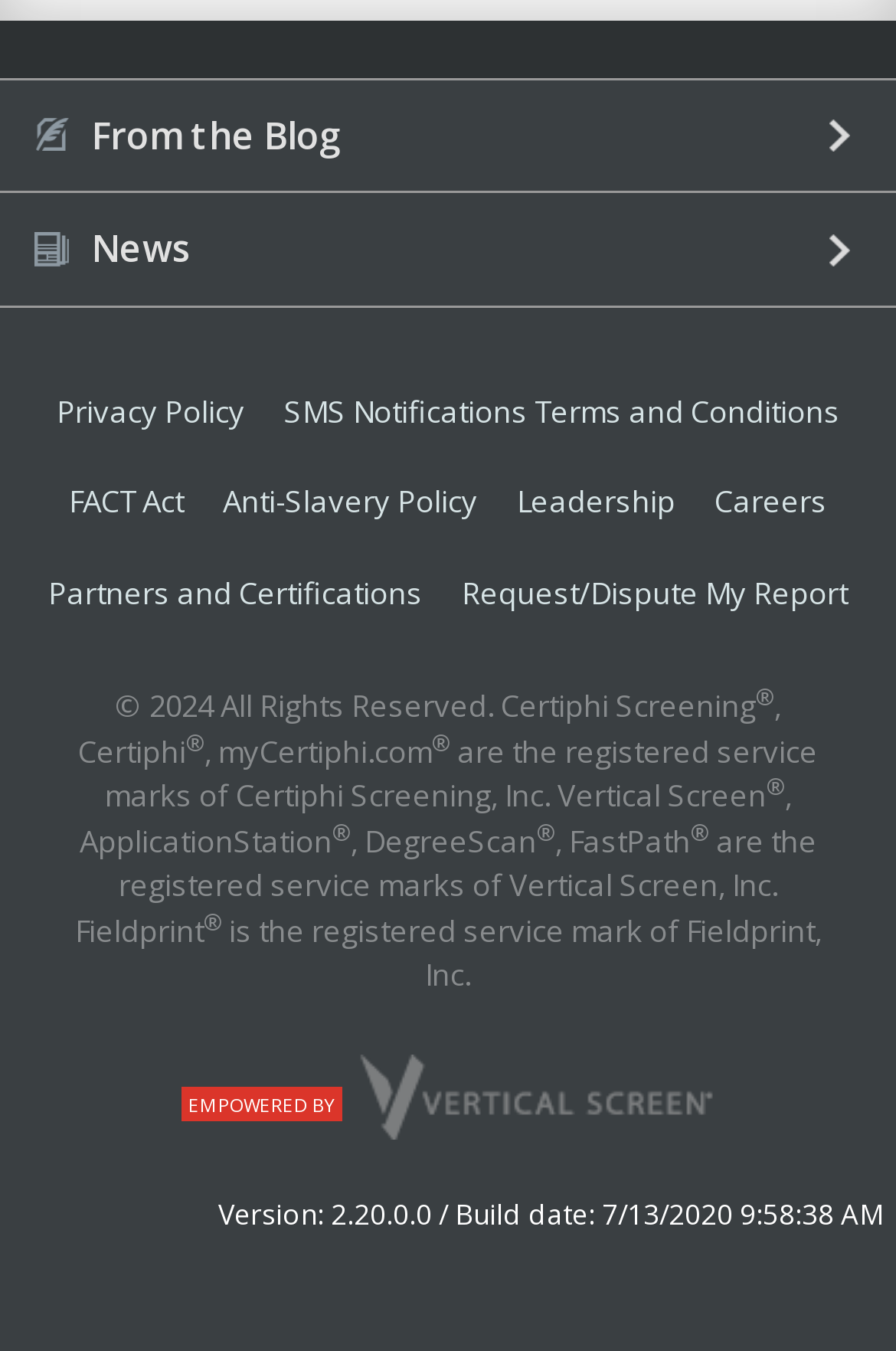What is the name of the blog mentioned in the footer?
Please provide a comprehensive answer based on the contents of the image.

The footer section contains a heading 'From the Blog' which is a link, indicating that it is the name of the blog.